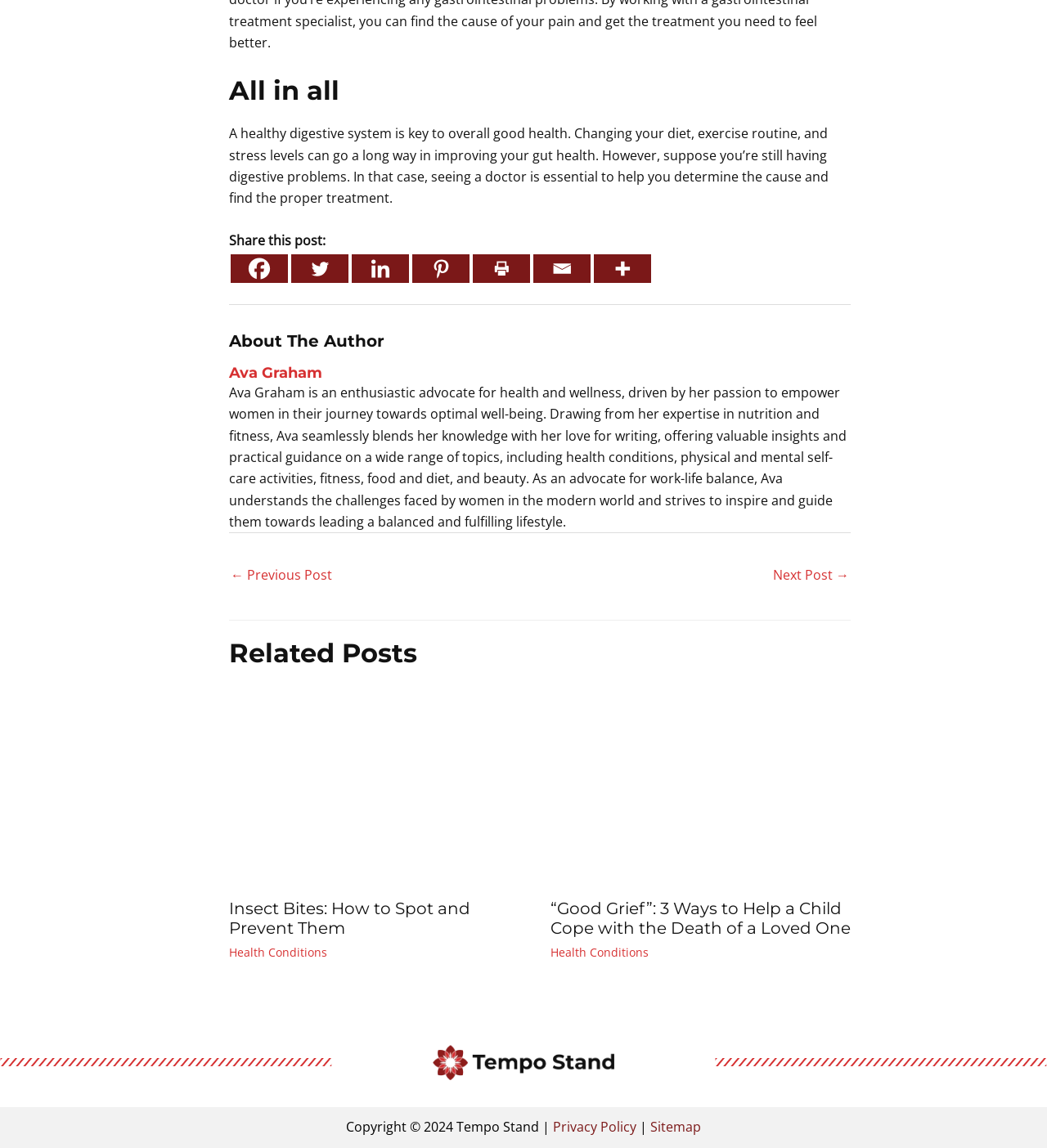Locate the bounding box coordinates of the element I should click to achieve the following instruction: "Go to the next post".

[0.738, 0.489, 0.811, 0.516]